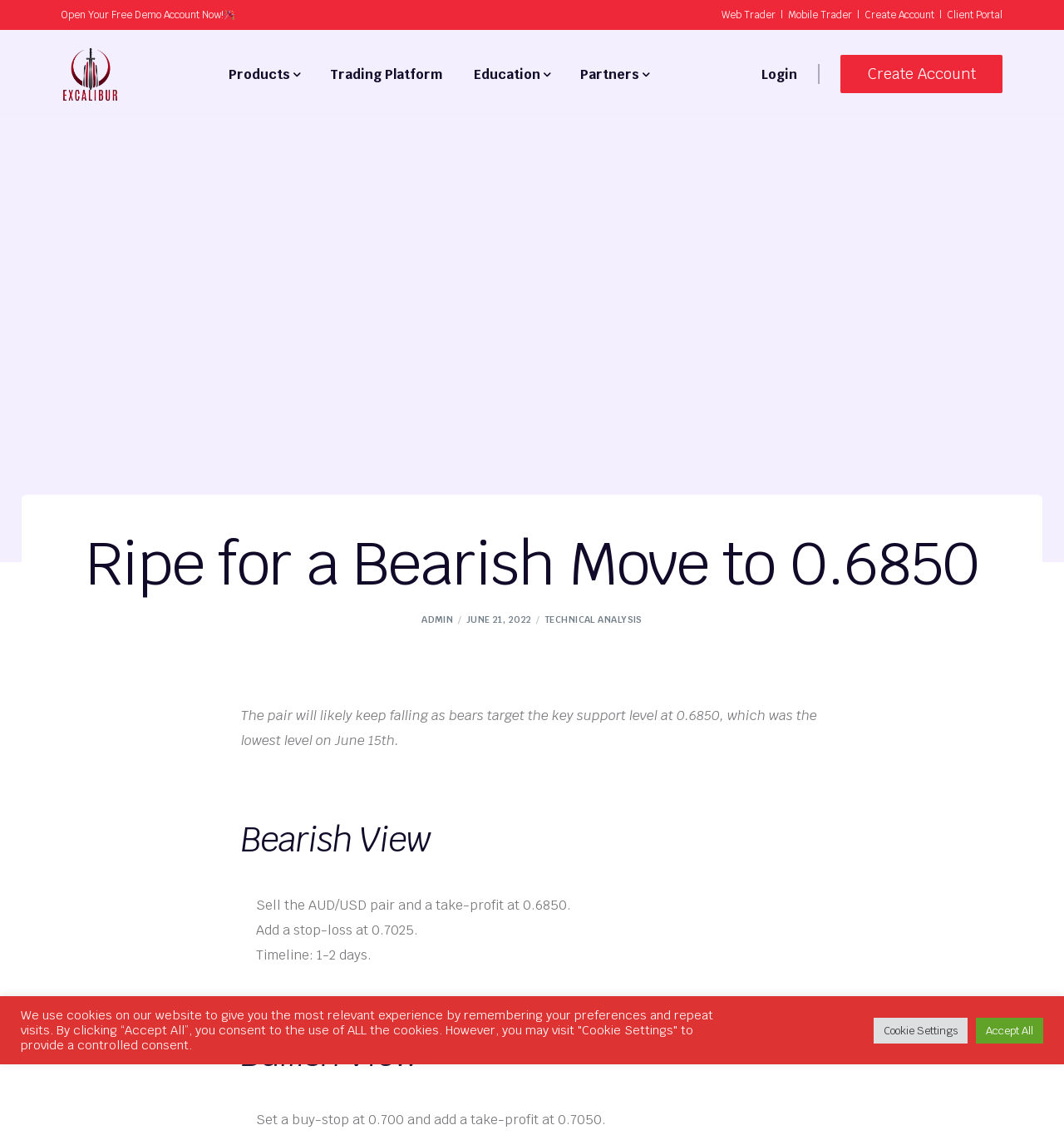Please determine the bounding box coordinates of the element's region to click in order to carry out the following instruction: "Create Account". The coordinates should be four float numbers between 0 and 1, i.e., [left, top, right, bottom].

[0.812, 0.009, 0.878, 0.018]